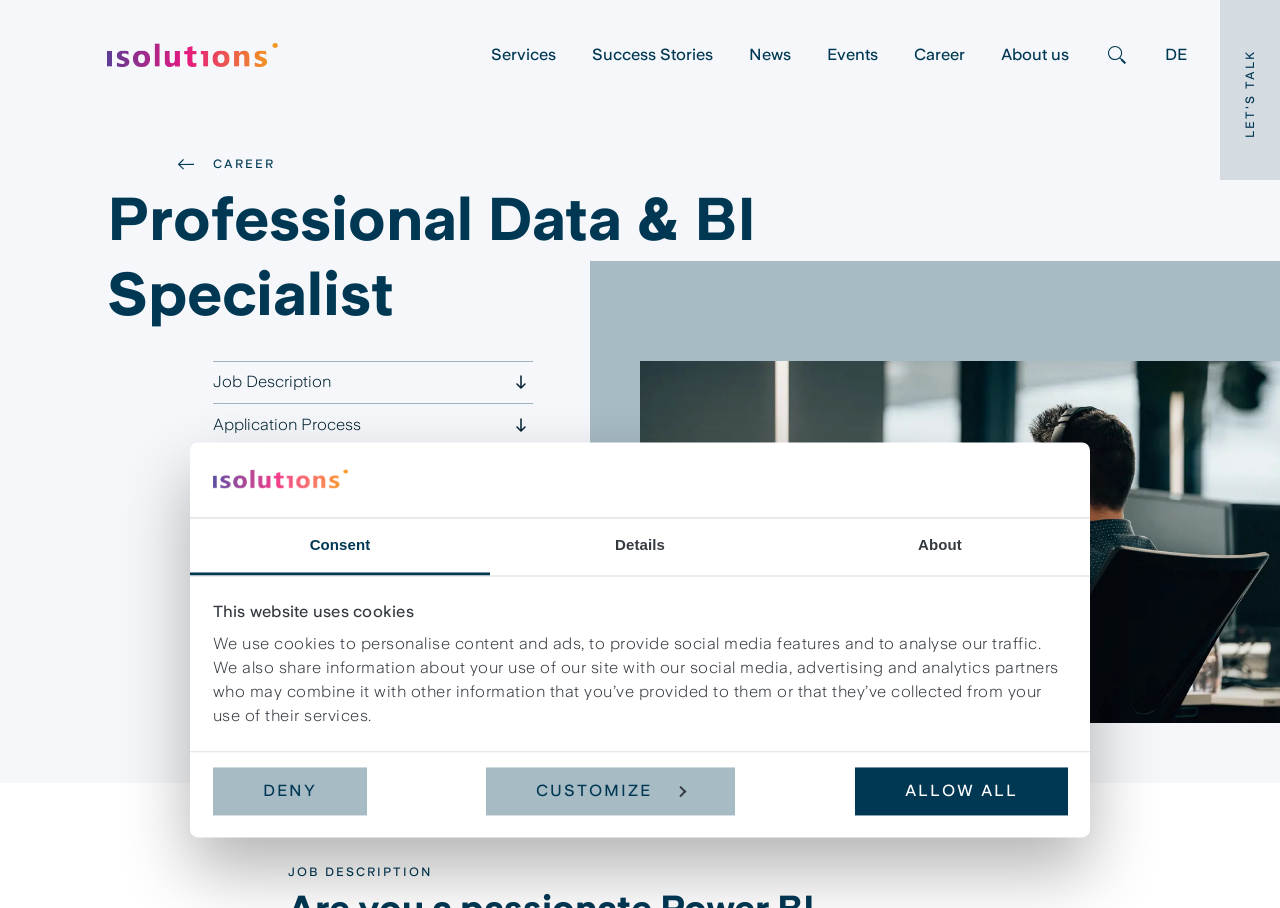How many tabs are in the consent dialog?
Examine the screenshot and reply with a single word or phrase.

3